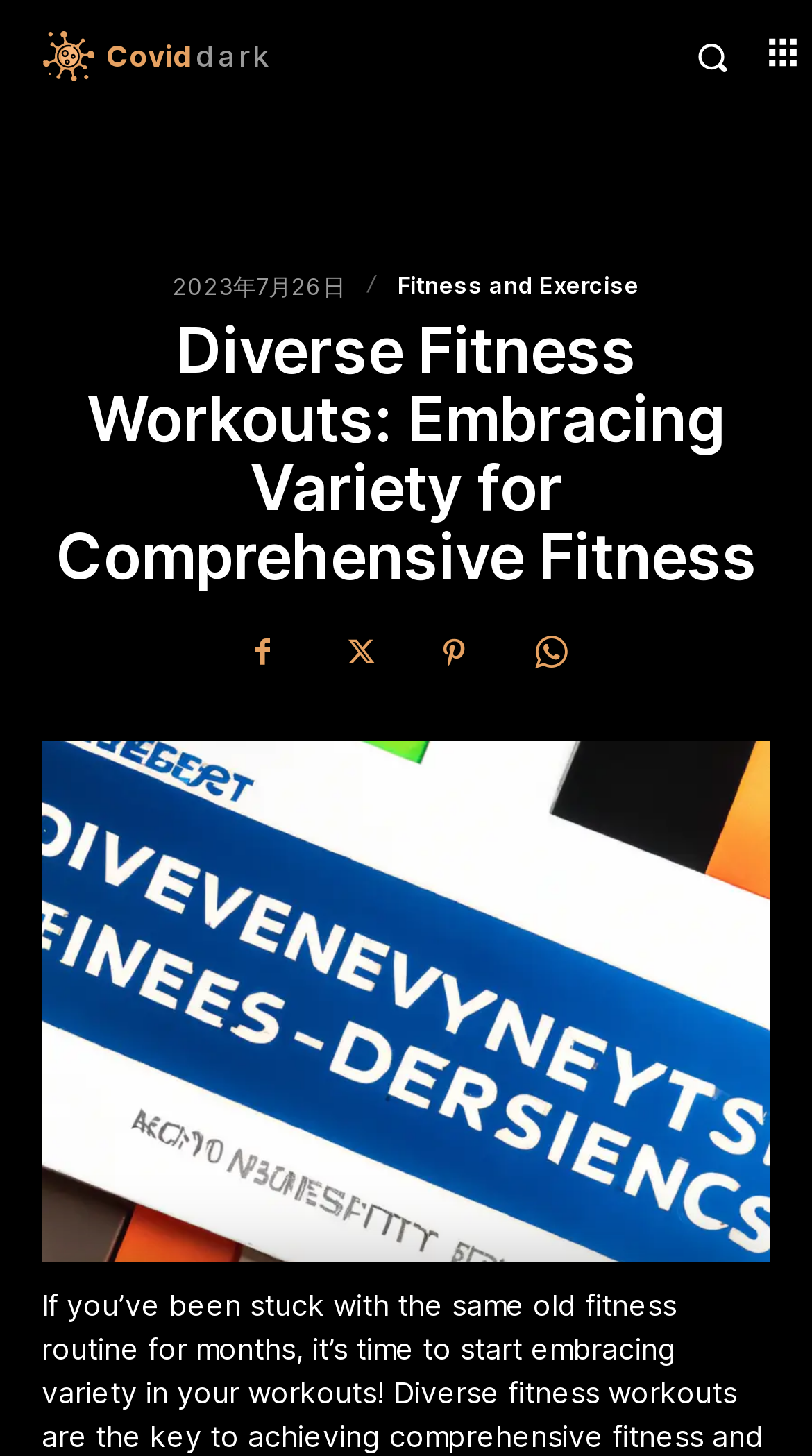What is the date shown on the webpage?
Provide a short answer using one word or a brief phrase based on the image.

2023年7月26日